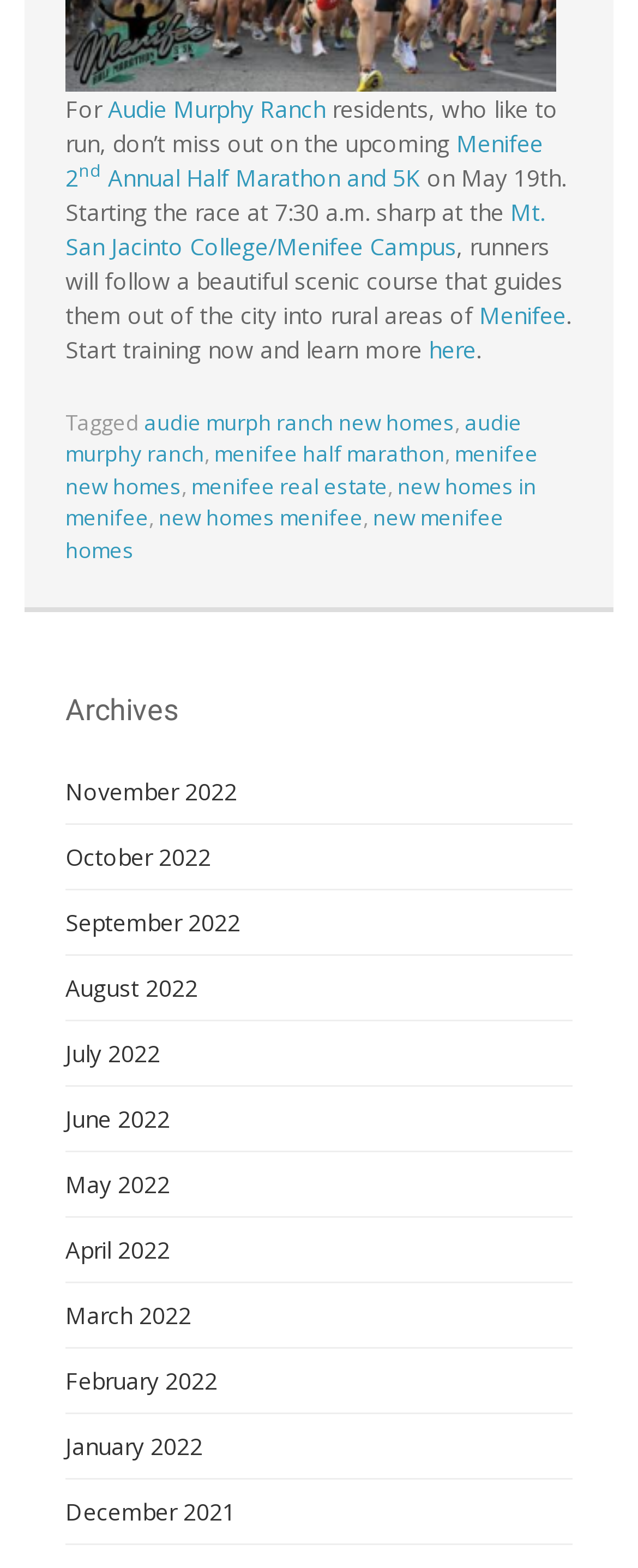Please identify the bounding box coordinates of the element's region that I should click in order to complete the following instruction: "Learn more about Menifee 2nd Annual Half Marathon and 5K". The bounding box coordinates consist of four float numbers between 0 and 1, i.e., [left, top, right, bottom].

[0.103, 0.081, 0.851, 0.123]